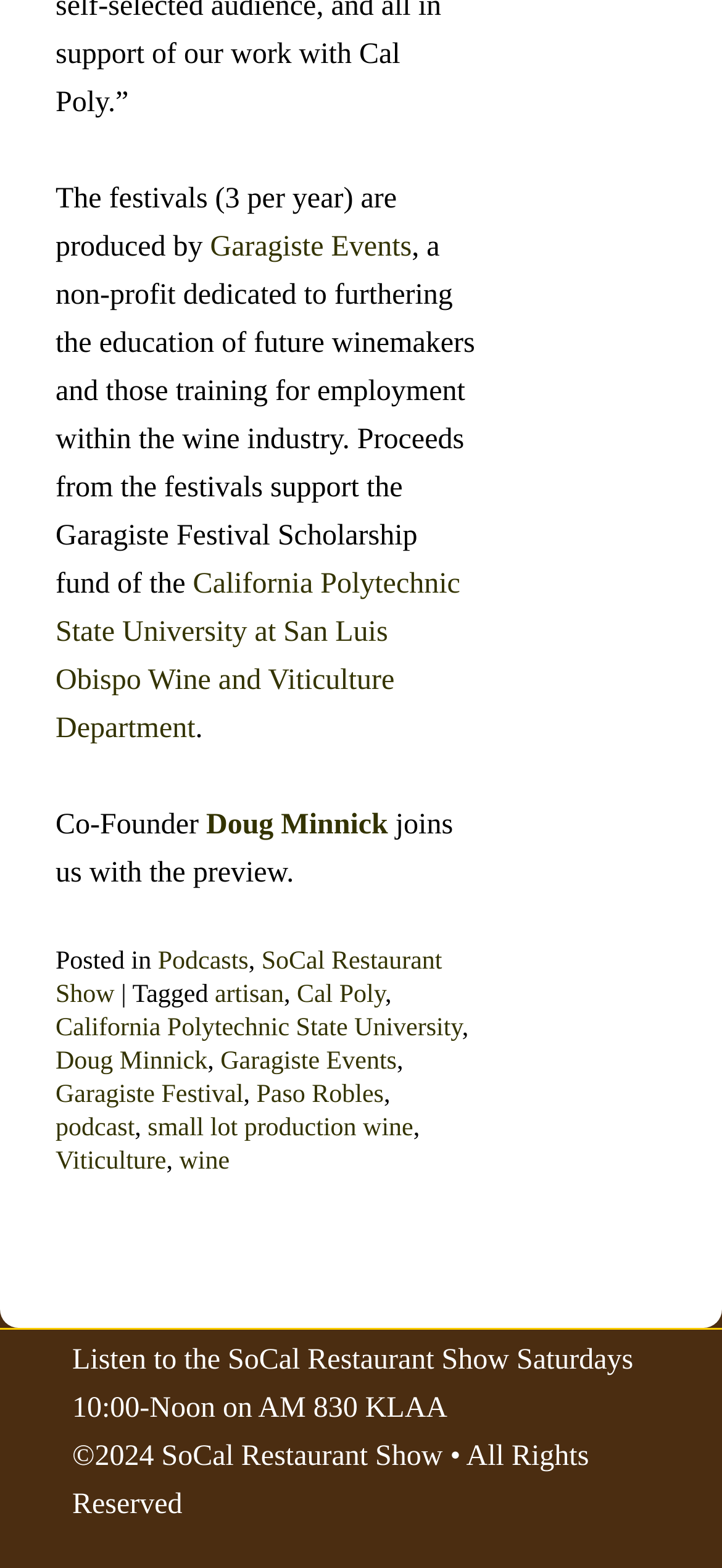Identify the bounding box for the UI element described as: "SoCal Restaurant Show". The coordinates should be four float numbers between 0 and 1, i.e., [left, top, right, bottom].

[0.077, 0.605, 0.612, 0.644]